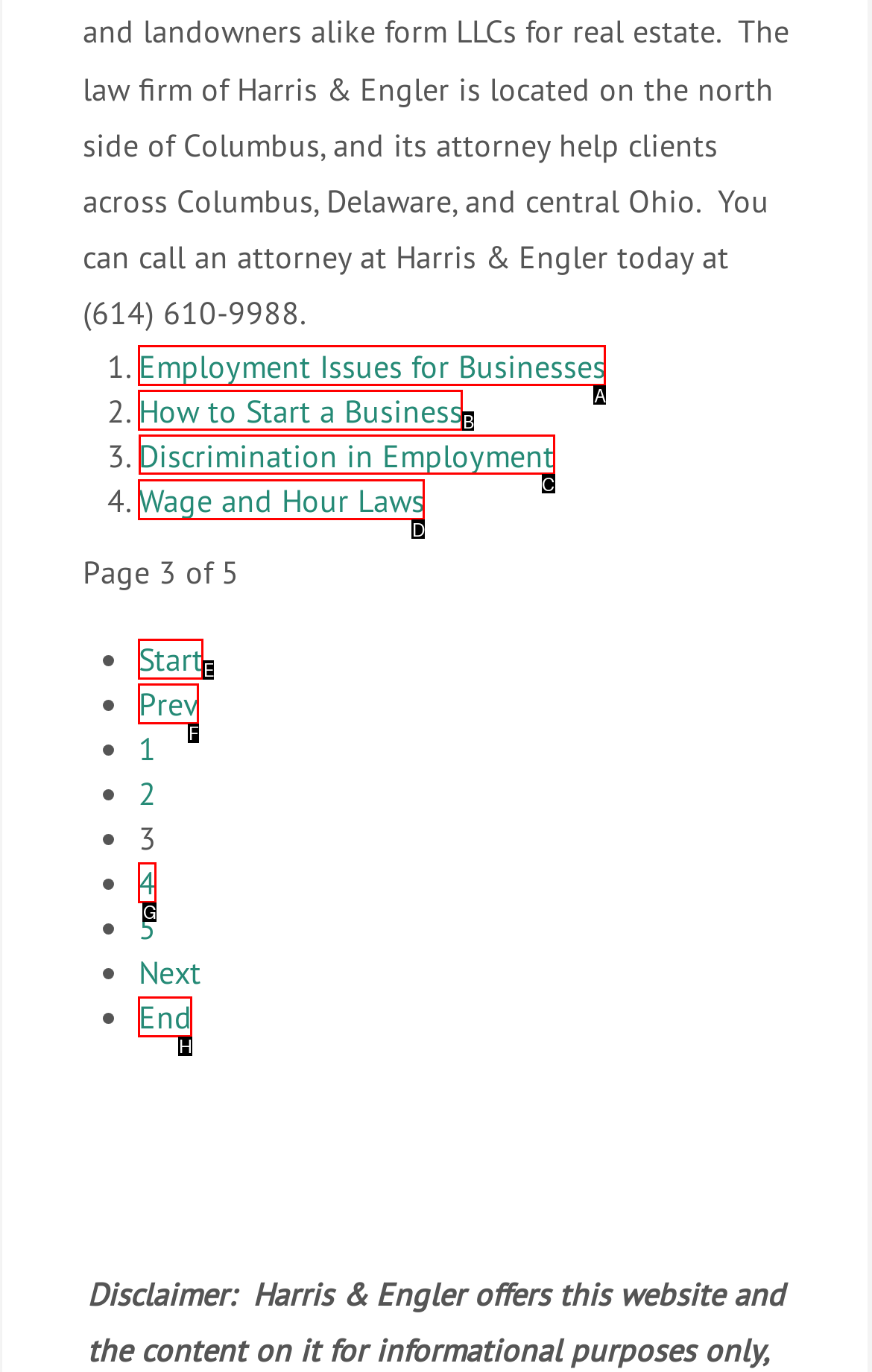Determine the correct UI element to click for this instruction: View 'Discrimination in Employment'. Respond with the letter of the chosen element.

C